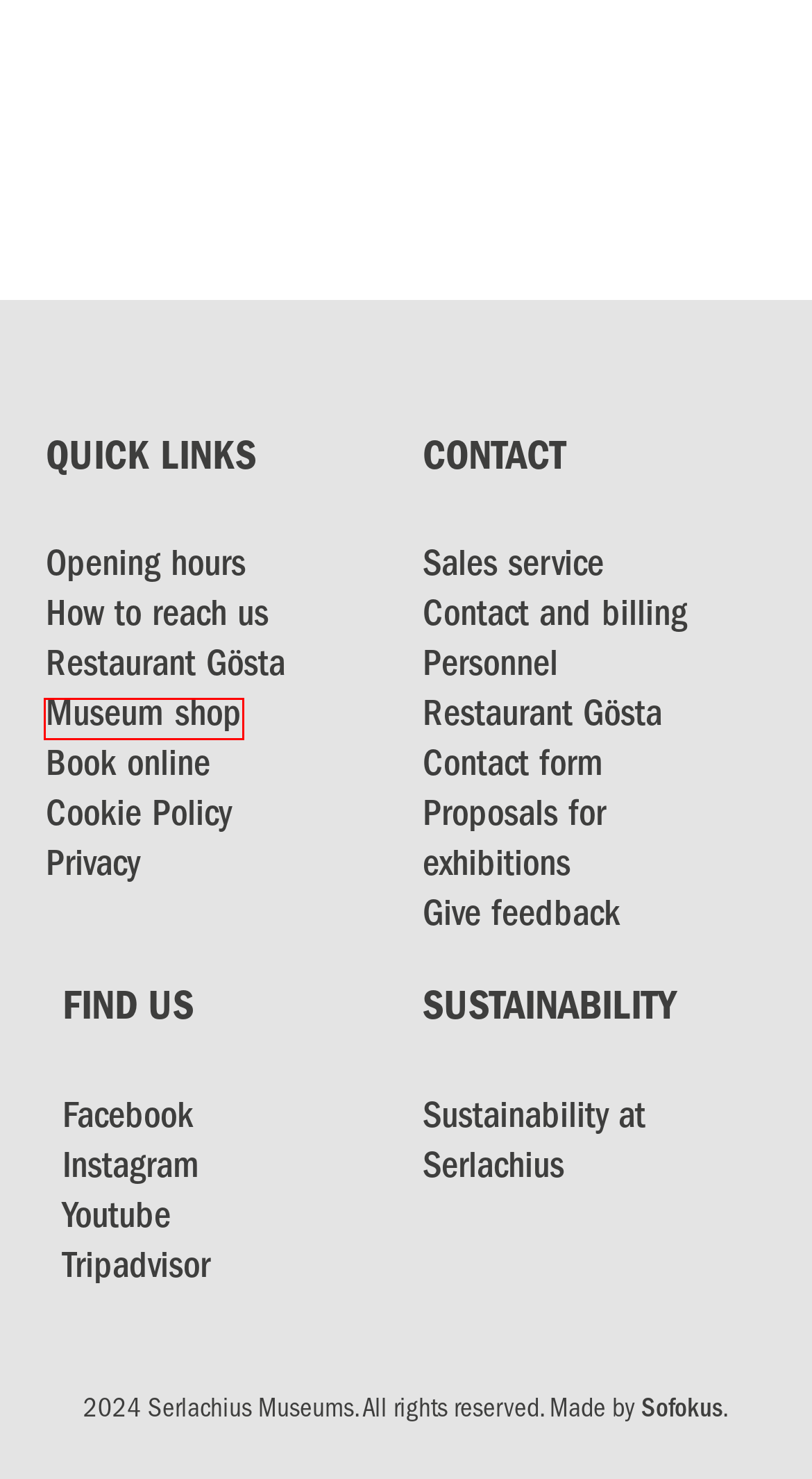Examine the screenshot of the webpage, which has a red bounding box around a UI element. Select the webpage description that best fits the new webpage after the element inside the red bounding box is clicked. Here are the choices:
A. Proposals for Exhibitions | Serlachius Museums | Serlachius.fi
B. Contact form | Serlachius Museums | www.serlachius.fi
C. Personnel and contact information | Serlachius Museums | Serlachius.fi
D. Museum shops | Serlachius | Serlachius.fi
E. Opening hours and prices | Serlachius | Serlachius.fi
F. Customer satisfaction survey Serlachius Museums: Survey Powered by Webropol
G. Sofokus - digitaalisen liiketoiminnan kumppanisi
H. Privacy – Data protection | Serlachius-museot | Serlachius.fi

D